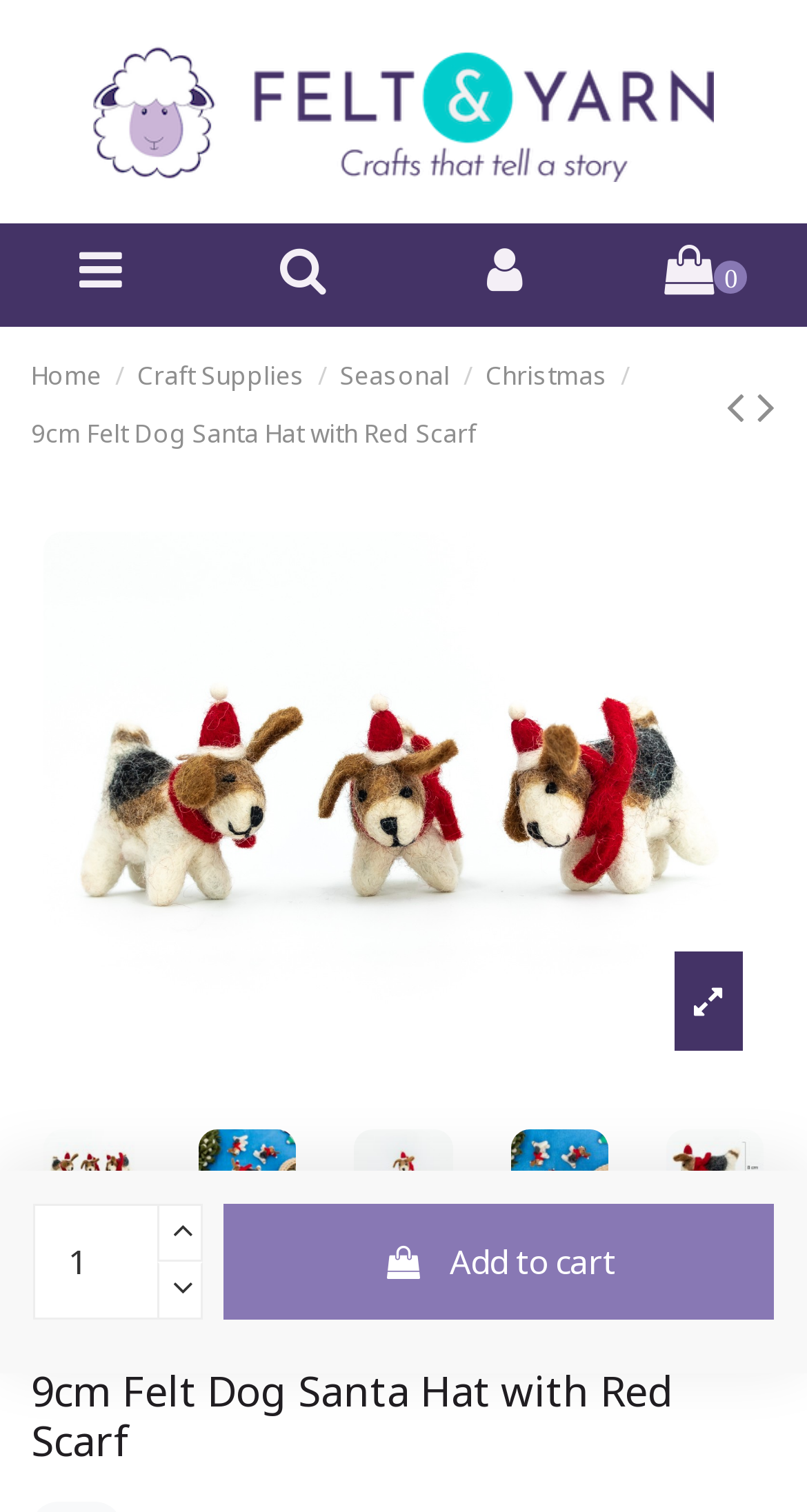Explain in detail what is displayed on the webpage.

This webpage is about a product, specifically a 9cm felt dog Santa hat with a red scarf, which is a miniature Christmas decoration. At the top of the page, there is a header section with a logo and a navigation menu that includes links to "Home", "Craft Supplies", "Seasonal", and "Christmas". 

Below the header, there is a product title "9cm Felt Dog Santa Hat with Red Scarf" and a series of five images showcasing the product from different angles. These images take up most of the page's width. 

To the right of the product title, there are links to navigate to the previous and next products. Below the images, there is a section with a price of USD $50.19 and a "Free Shipping" label. 

Further down, there is a heading with the product title again, followed by a quantity selector and a set of buttons, including "Add to cart" and two icons for increasing and decreasing the quantity. There are also five smaller images of the product at the bottom of the page, arranged horizontally.